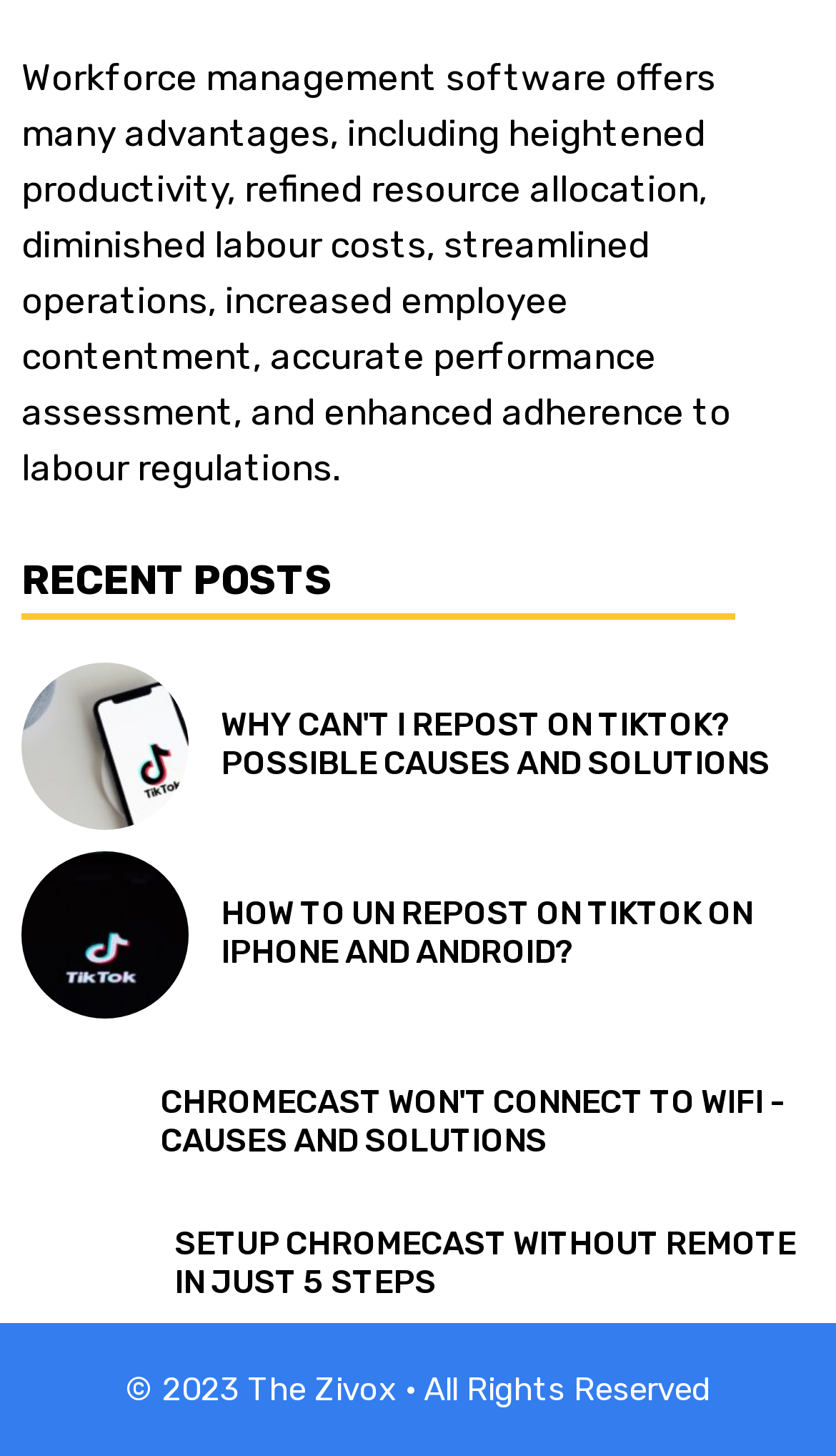What is the topic of the first recent post?
Using the image, respond with a single word or phrase.

Why Can't I Repost on TikTok